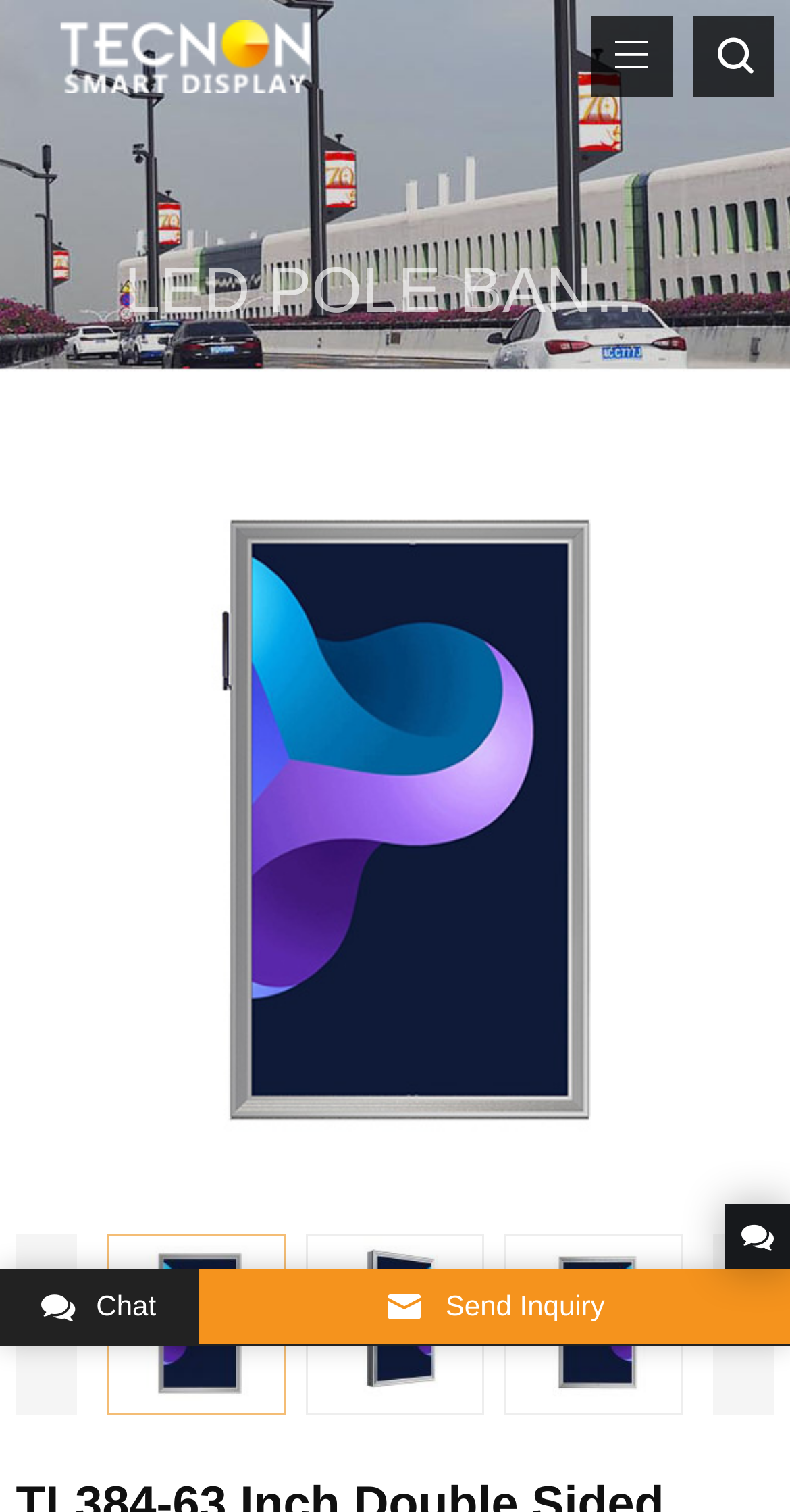What is the company name on the top left?
Please answer the question with a detailed response using the information from the screenshot.

By looking at the top left corner of the webpage, I see a link and an image with the same text, which is the company name.